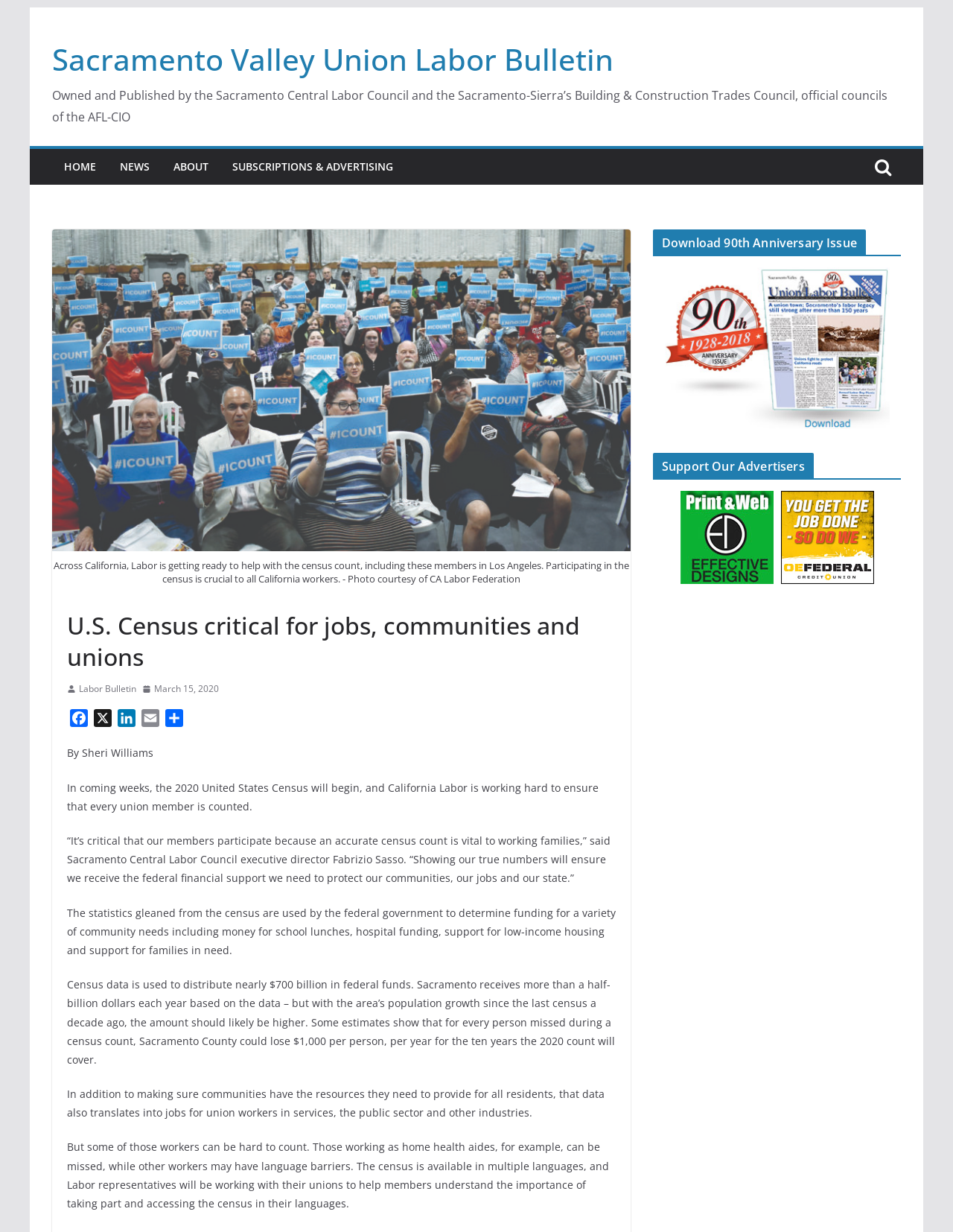What is the consequence of missing a person during the census count?
Answer the question with a single word or phrase, referring to the image.

Loss of $1,000 per person per year